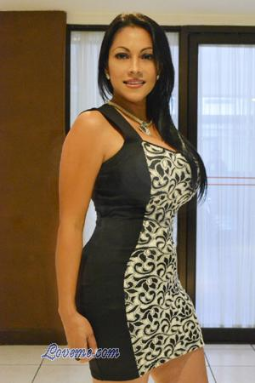Please answer the following question using a single word or phrase: 
What is the ambiance of the indoor space?

Contemporary and inviting